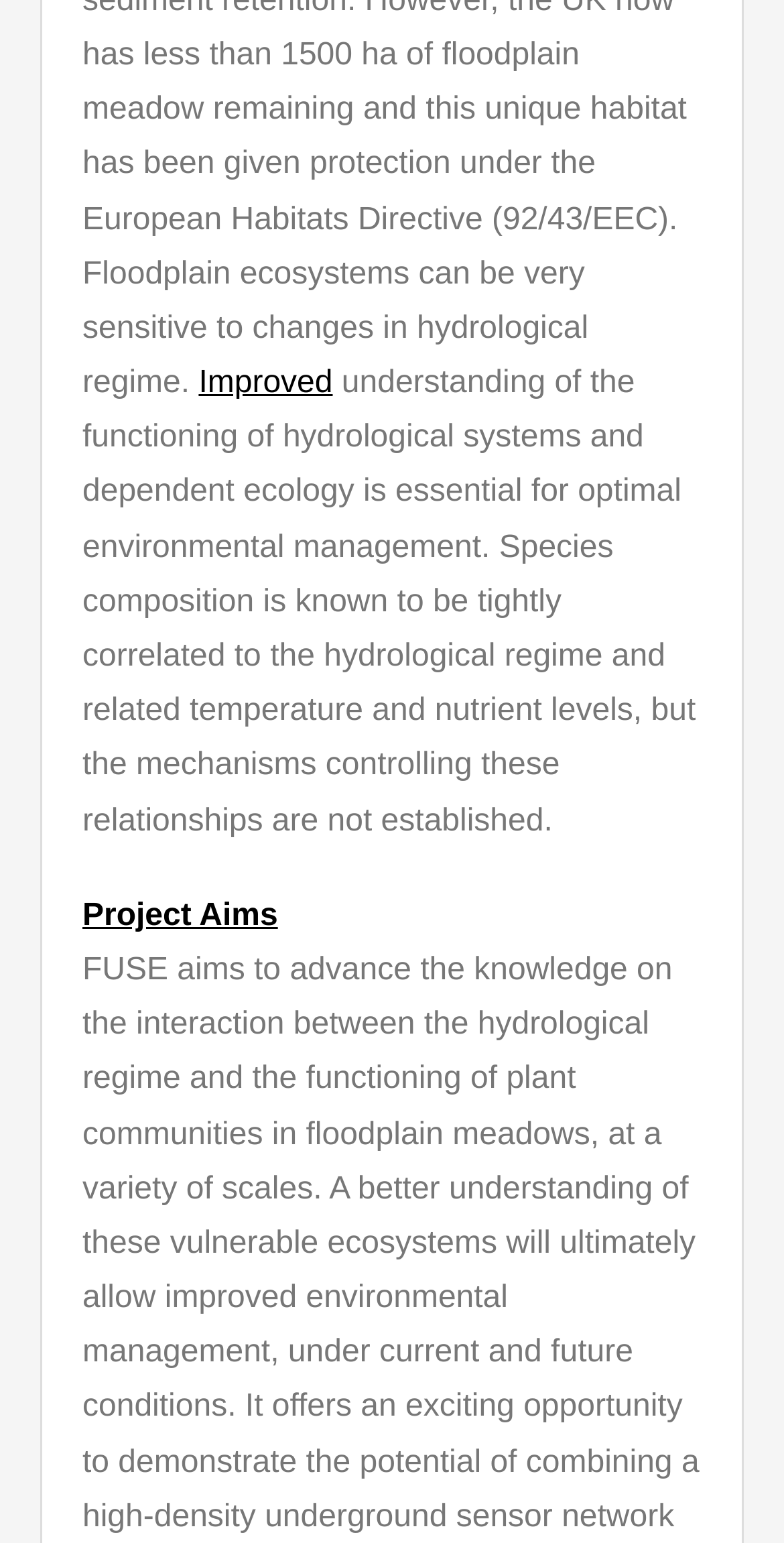Using the given element description, provide the bounding box coordinates (top-left x, top-left y, bottom-right x, bottom-right y) for the corresponding UI element in the screenshot: Project Aims

[0.105, 0.582, 0.354, 0.604]